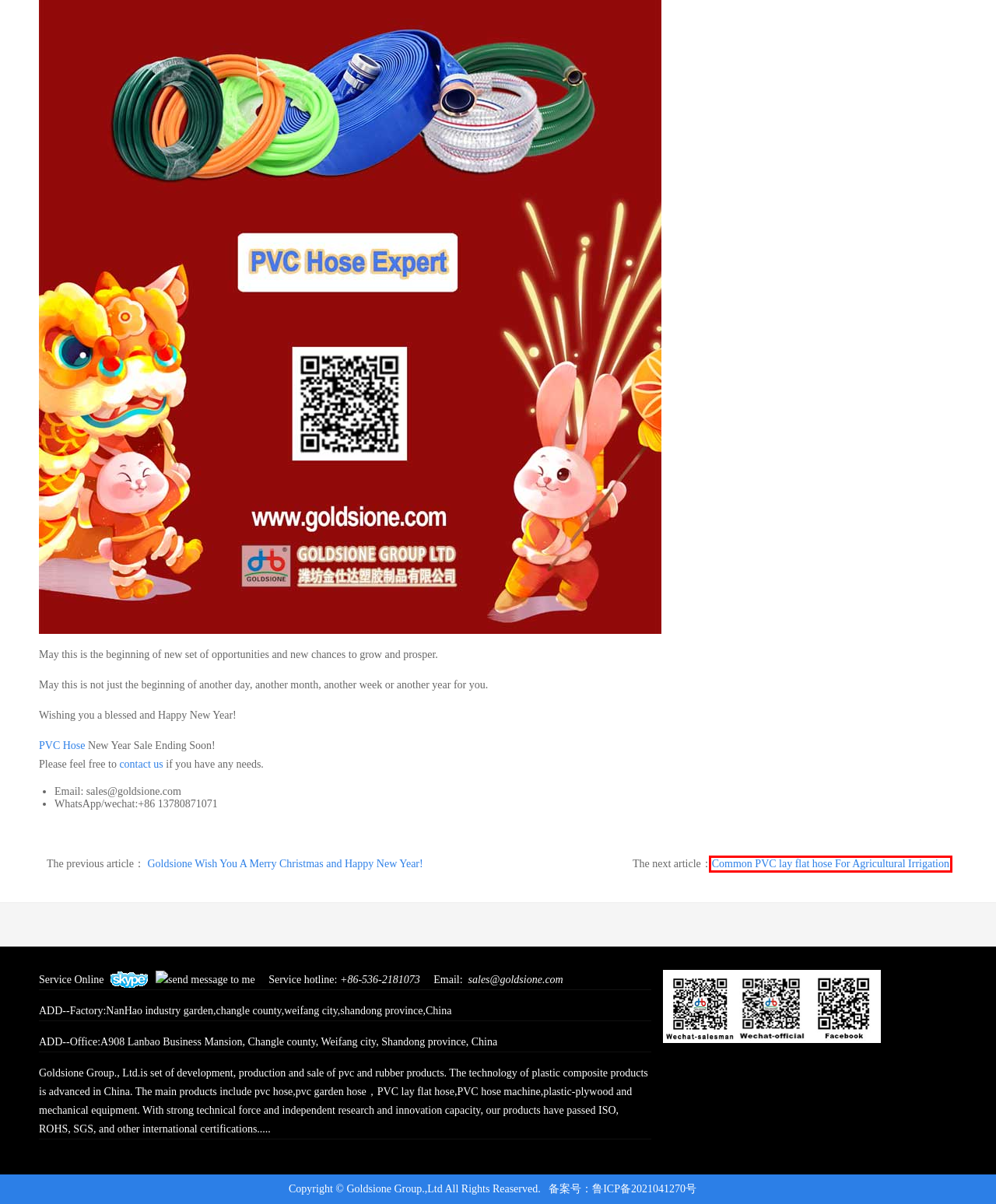You have a screenshot of a webpage with a red bounding box around an element. Select the webpage description that best matches the new webpage after clicking the element within the red bounding box. Here are the descriptions:
A. Goldsione - PVC hose machine-PVC lay flat hose-PVC garden hose
B. News - Goldsione
C. Live Manufacturer and Supplier - Goldsione
D. Common PVC lay flat hose For Agricultural Irrigation Manufacturer & Supplier - Goldsione
E. Inquire Manufacturer and Supplier - Goldsione
F. PVC hose - Goldsione
G. Goldsione Wish You A Merry Christmas and Happy New Year! Manufacturer & Supplier - Goldsione
H. Company News - Goldsione

D